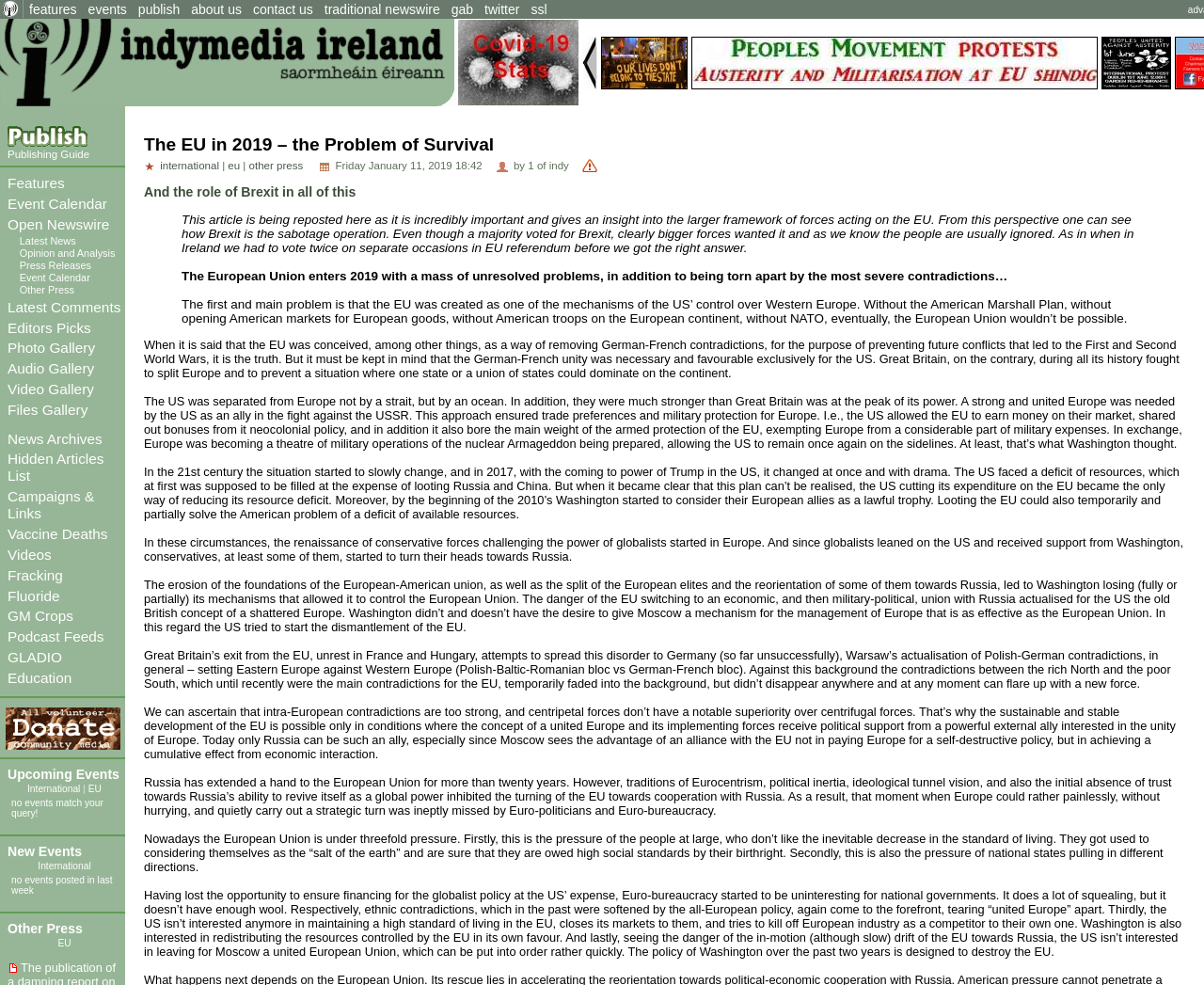Using the element description Features, predict the bounding box coordinates for the UI element. Provide the coordinates in (top-left x, top-left y, bottom-right x, bottom-right y) format with values ranging from 0 to 1.

[0.006, 0.178, 0.054, 0.194]